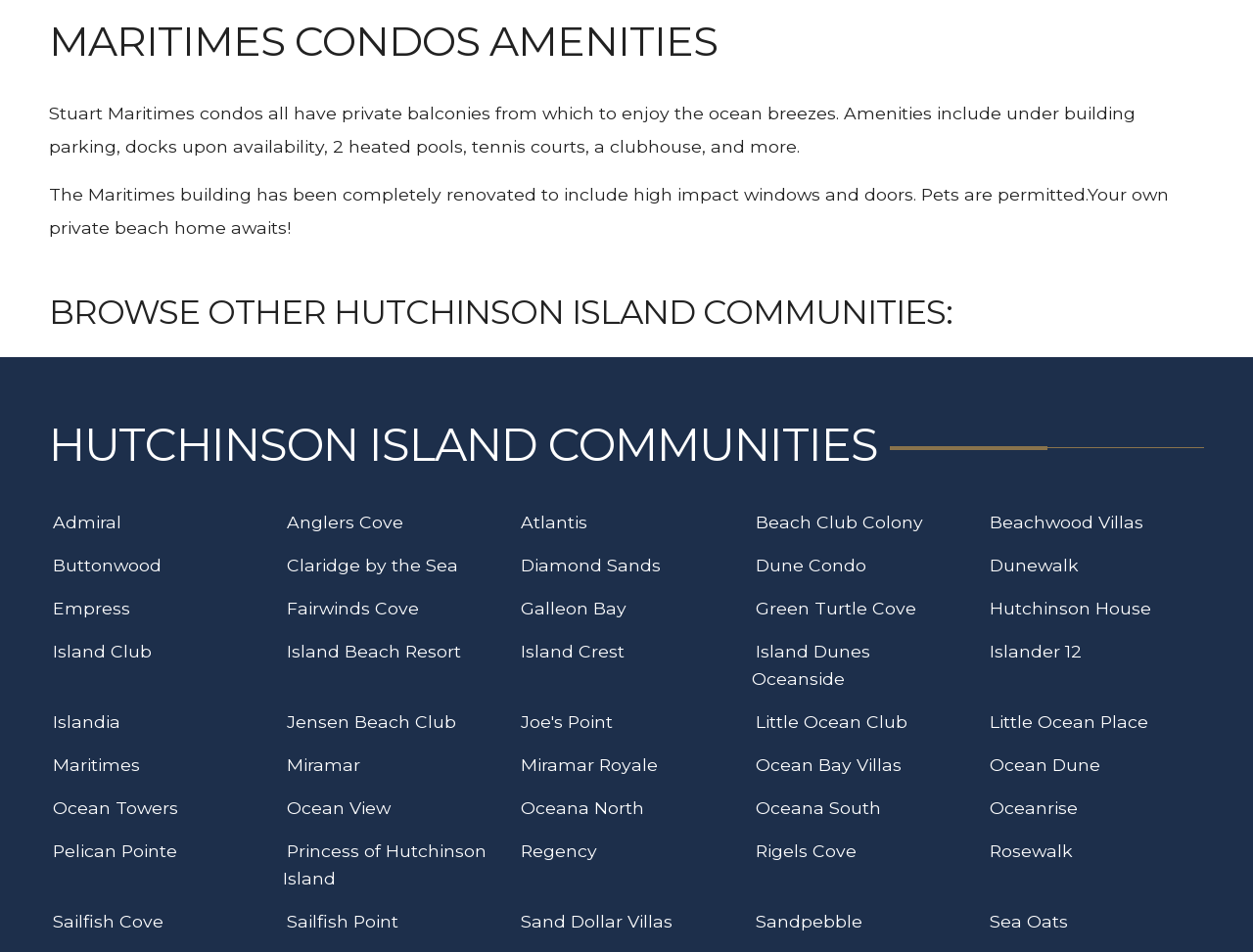What amenities are available in Maritimes condos?
Using the screenshot, give a one-word or short phrase answer.

private balconies, under building parking, docks, 2 heated pools, tennis courts, clubhouse